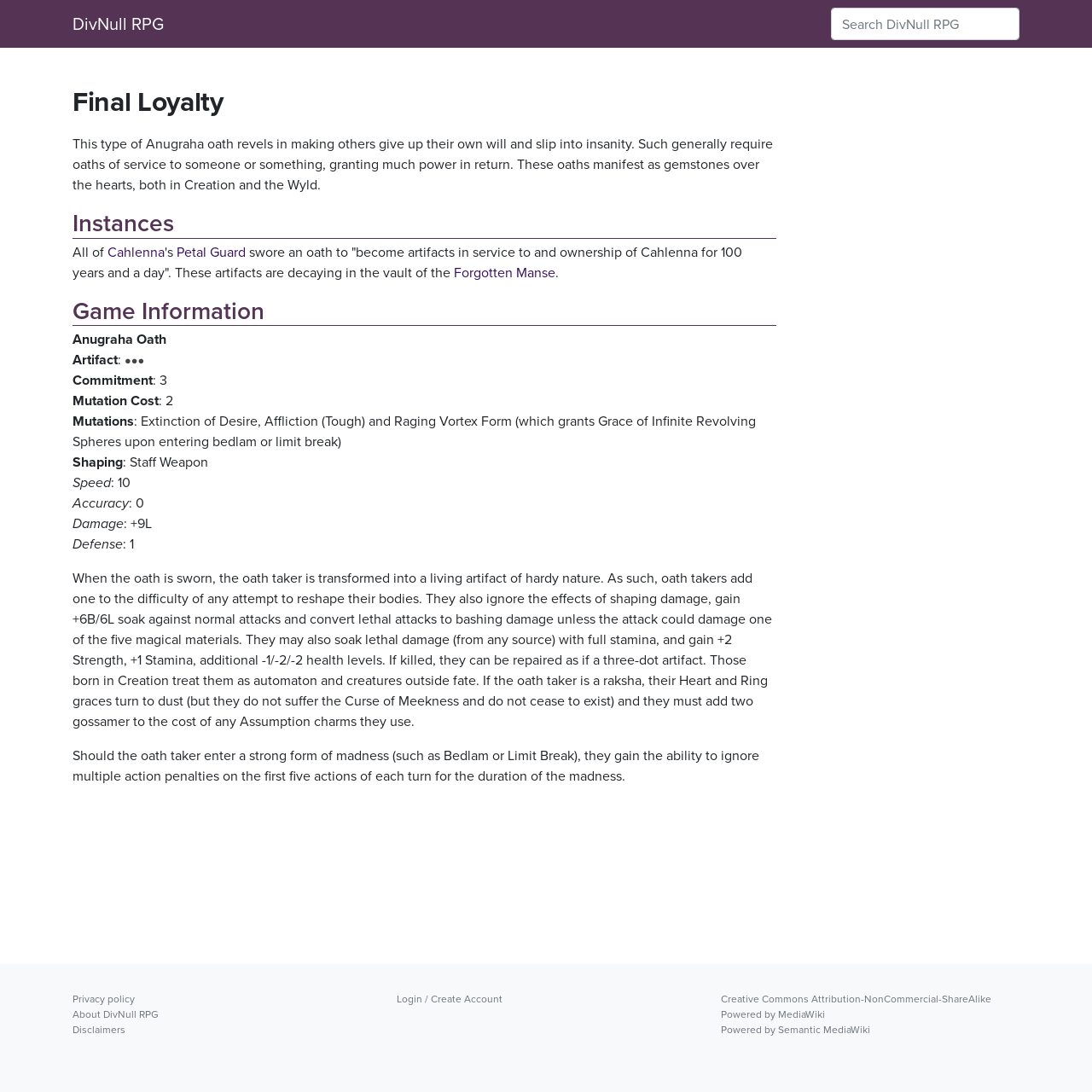What is the mutation cost of the artifact?
Please respond to the question with a detailed and informative answer.

The mutation cost can be found in the 'Game Information' section, where it says 'Mutation Cost: 2'. This is a property of the artifact created by the Anugraha Oath.